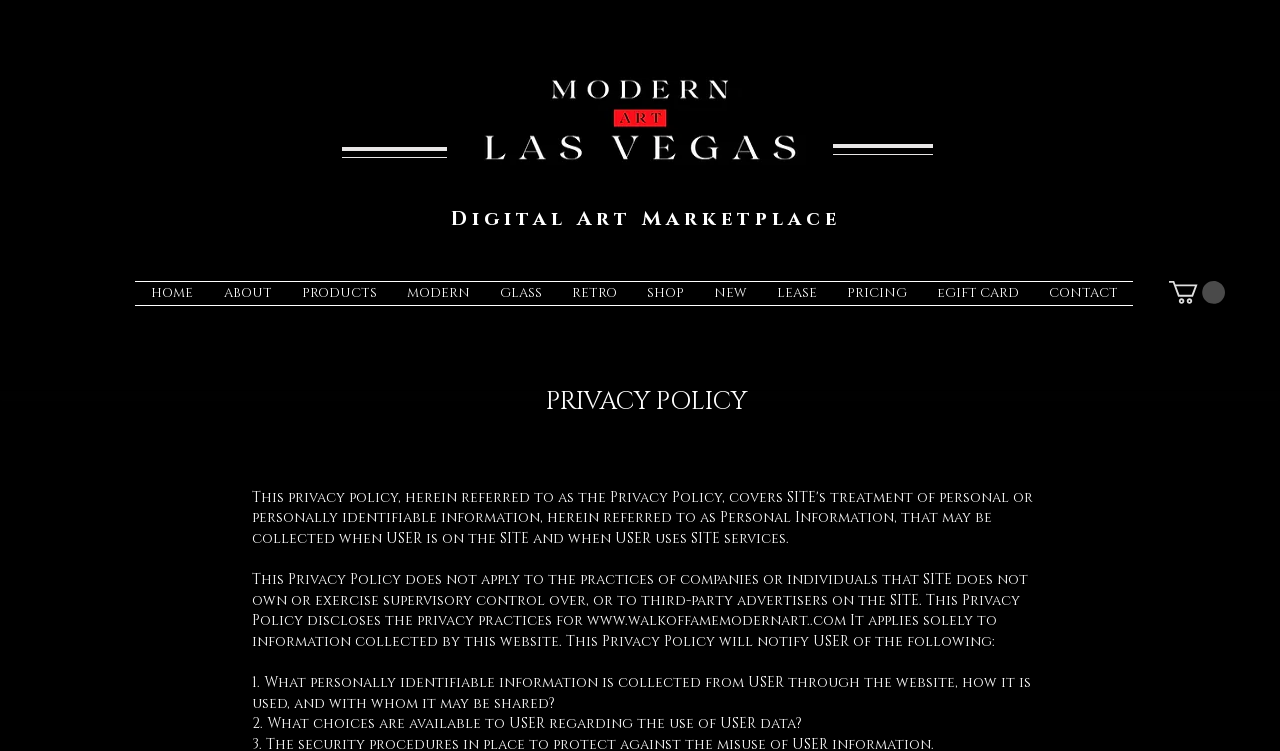Please give a short response to the question using one word or a phrase:
How many navigation links are available on the website?

13